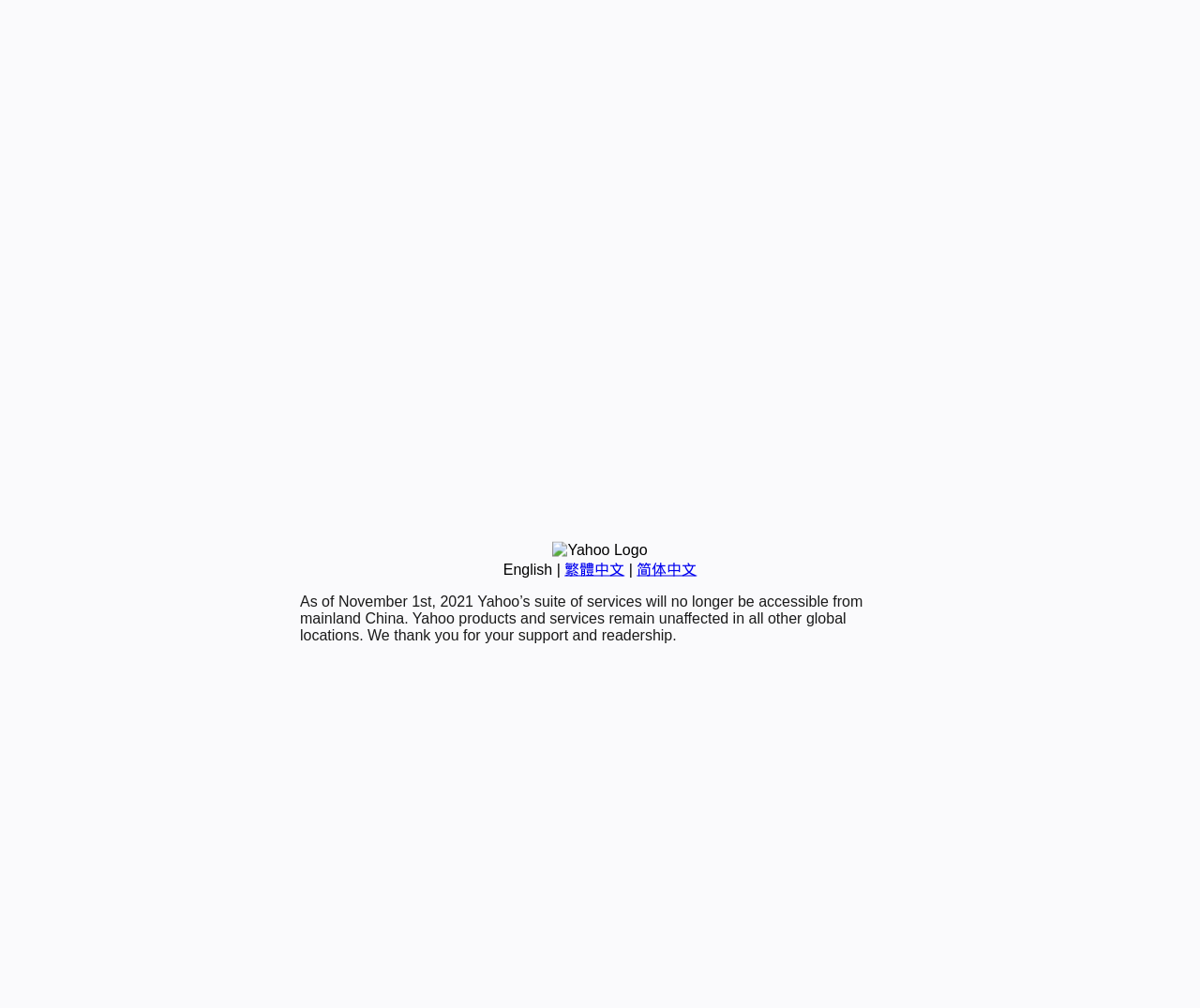Using floating point numbers between 0 and 1, provide the bounding box coordinates in the format (top-left x, top-left y, bottom-right x, bottom-right y). Locate the UI element described here: 繁體中文

[0.47, 0.557, 0.52, 0.573]